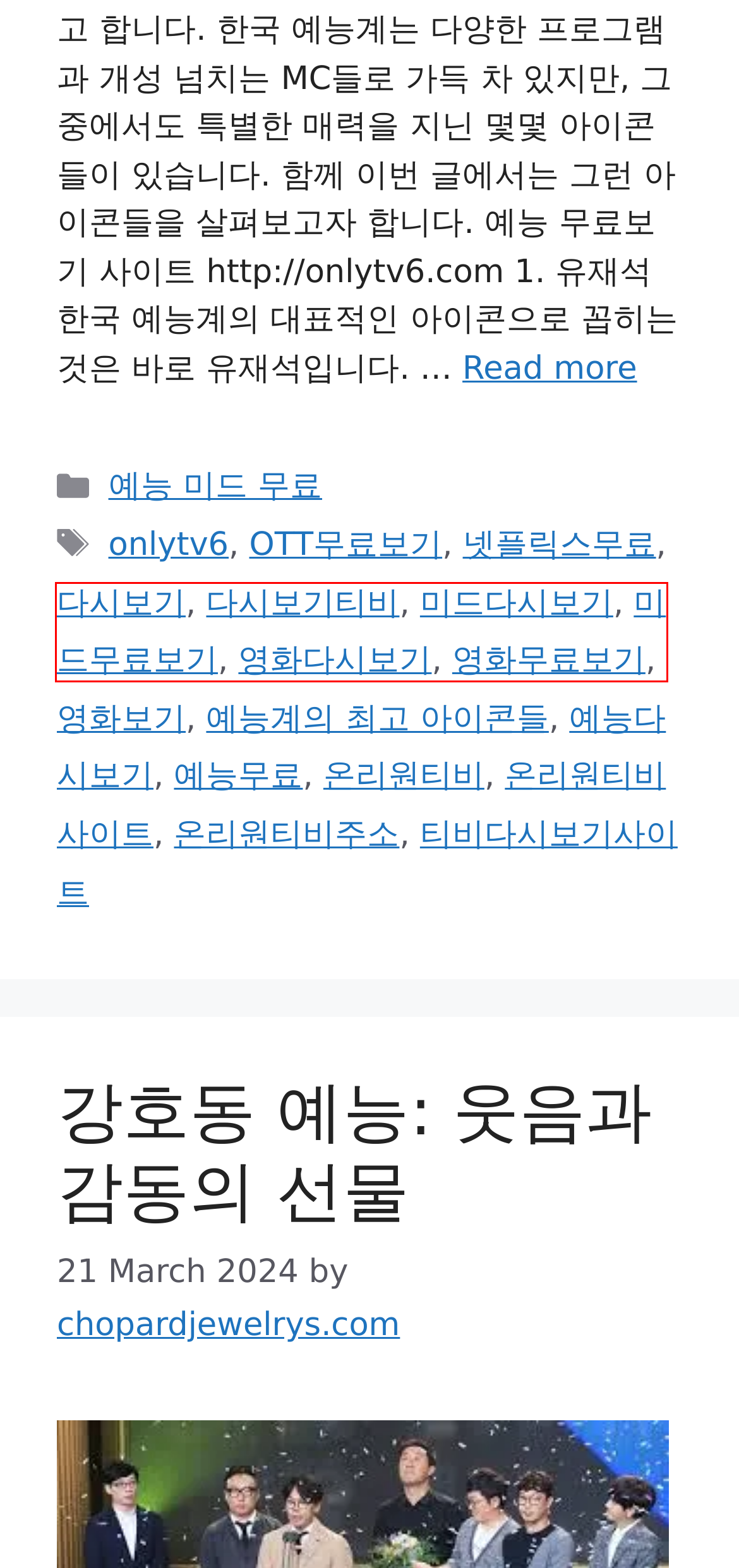You are looking at a webpage screenshot with a red bounding box around an element. Pick the description that best matches the new webpage after interacting with the element in the red bounding box. The possible descriptions are:
A. 영화무료보기 Archives - chopardjewelrys.com
B. 예능계의 최고 아이콘들 Archives - chopardjewelrys.com
C. 온리원티비 사이트 Archives - chopardjewelrys.com
D. 예능 미드 무료 Archives - chopardjewelrys.com
E. 미드무료보기 Archives - chopardjewelrys.com
F. 영화보기 Archives - chopardjewelrys.com
G. 미드다시보기 Archives - chopardjewelrys.com
H. 온리원티비주소 Archives - chopardjewelrys.com

E